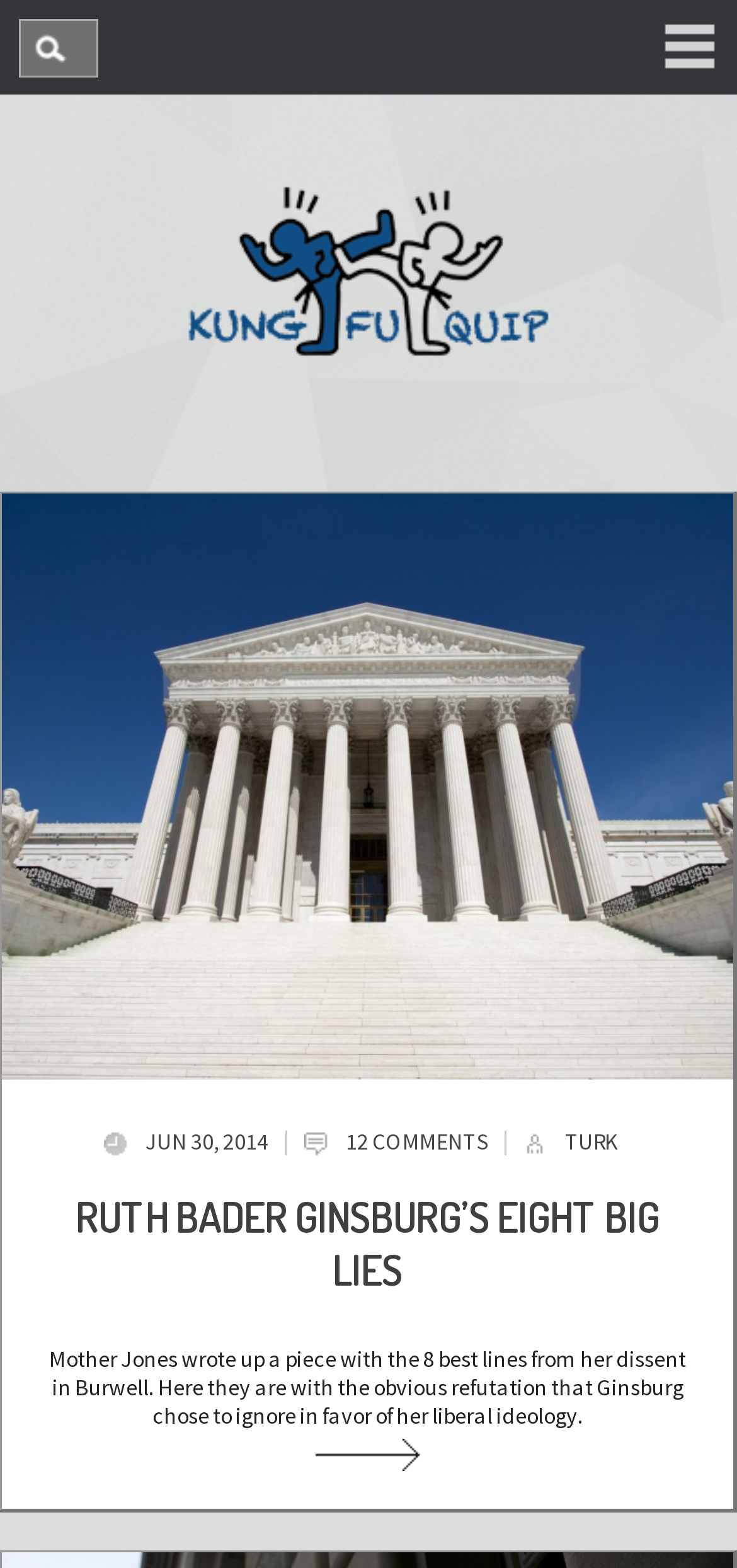Locate and generate the text content of the webpage's heading.

RUTH BADER GINSBURG’S EIGHT BIG LIES